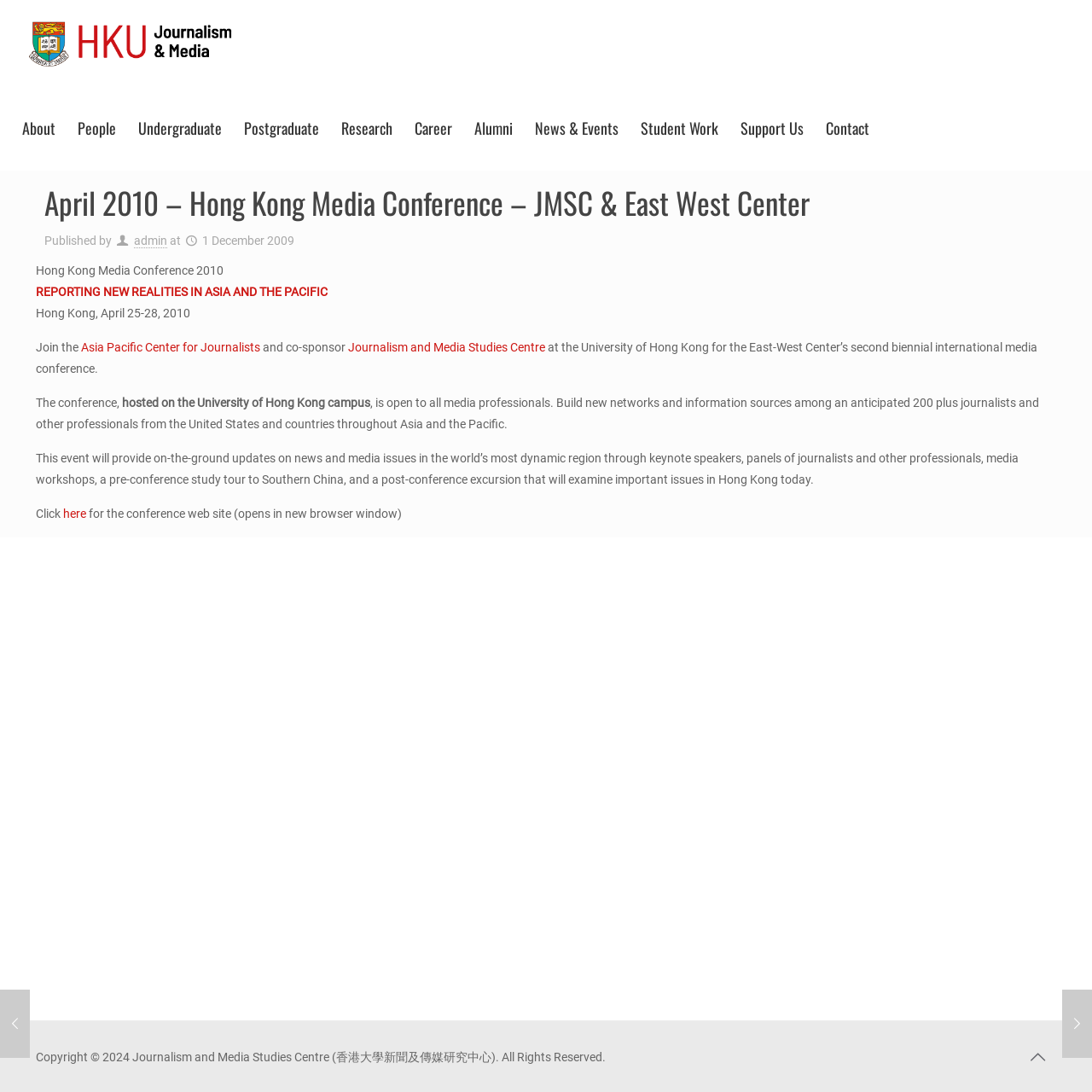Use one word or a short phrase to answer the question provided: 
How many journalists are expected to attend the conference?

200 plus